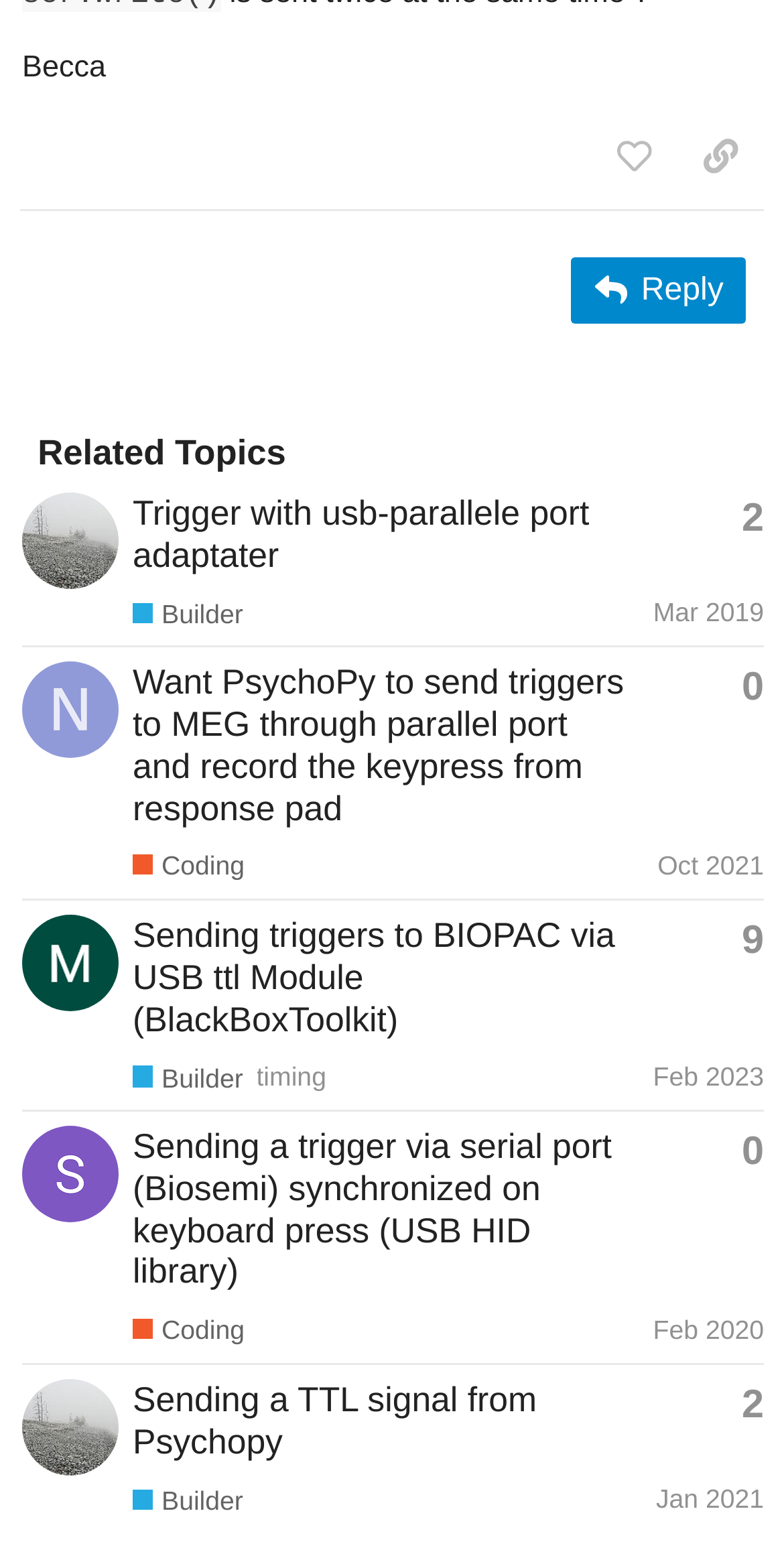Could you locate the bounding box coordinates for the section that should be clicked to accomplish this task: "View related topic 'Trigger with usb-parallele port adaptater'".

[0.169, 0.316, 0.752, 0.368]